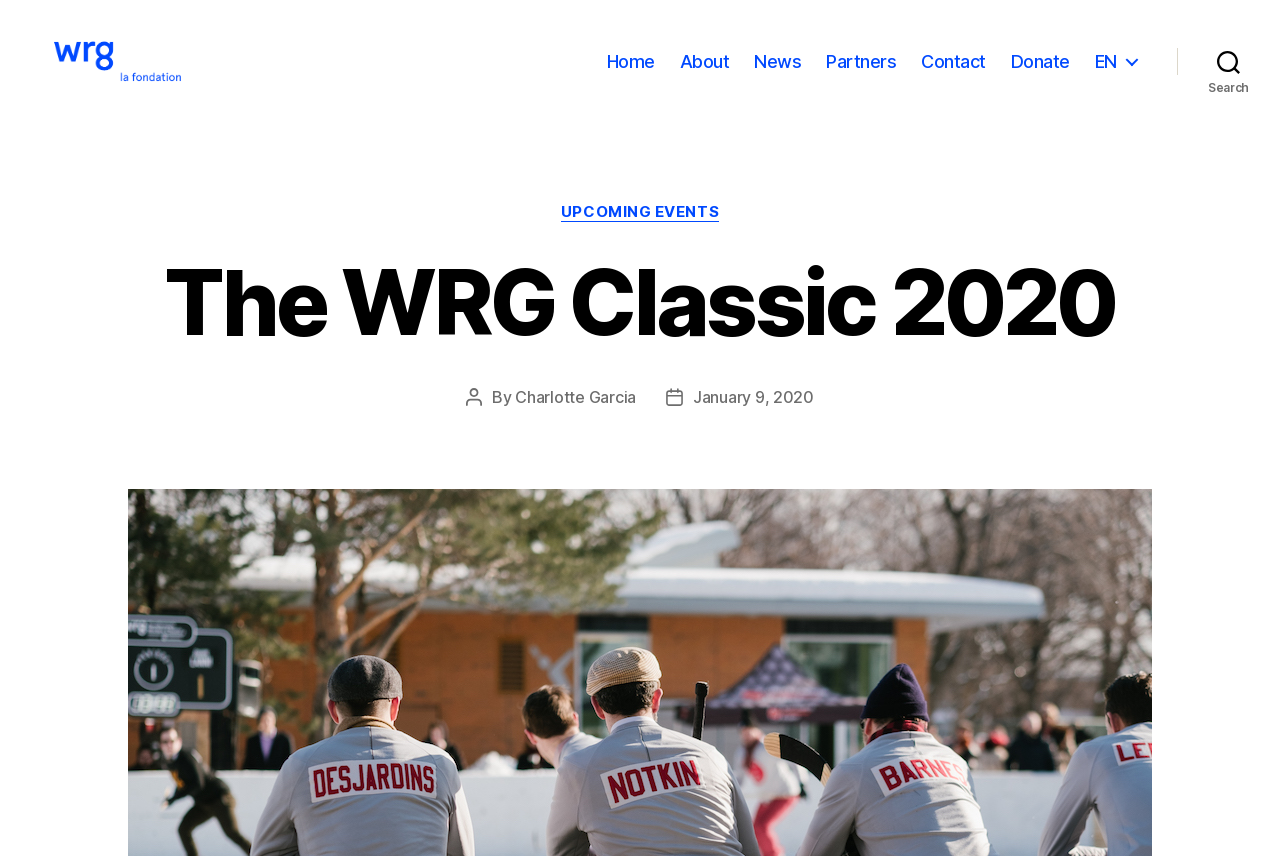Given the description of the UI element: "EN", predict the bounding box coordinates in the form of [left, top, right, bottom], with each value being a float between 0 and 1.

[0.855, 0.073, 0.888, 0.098]